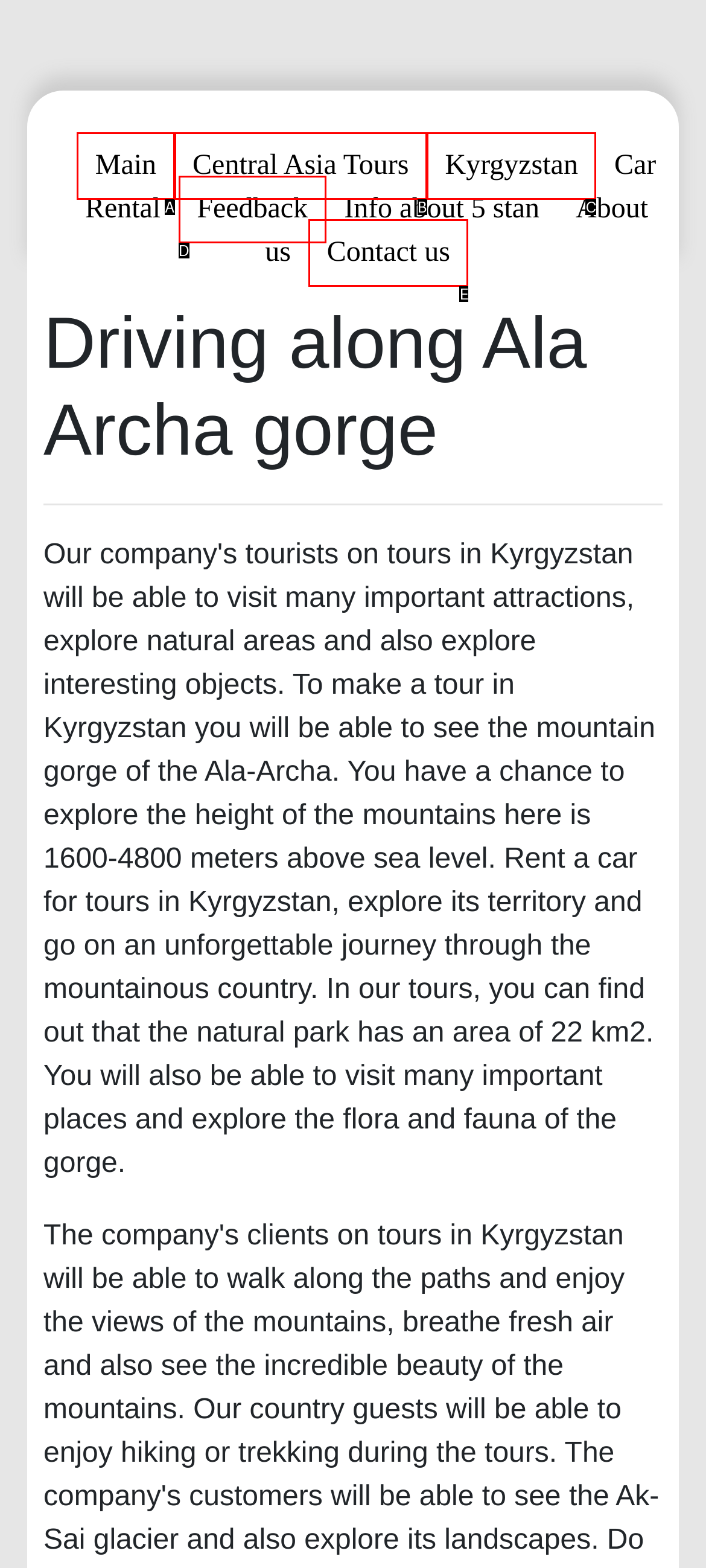Select the option that matches this description: Kyrgyzstan
Answer by giving the letter of the chosen option.

C